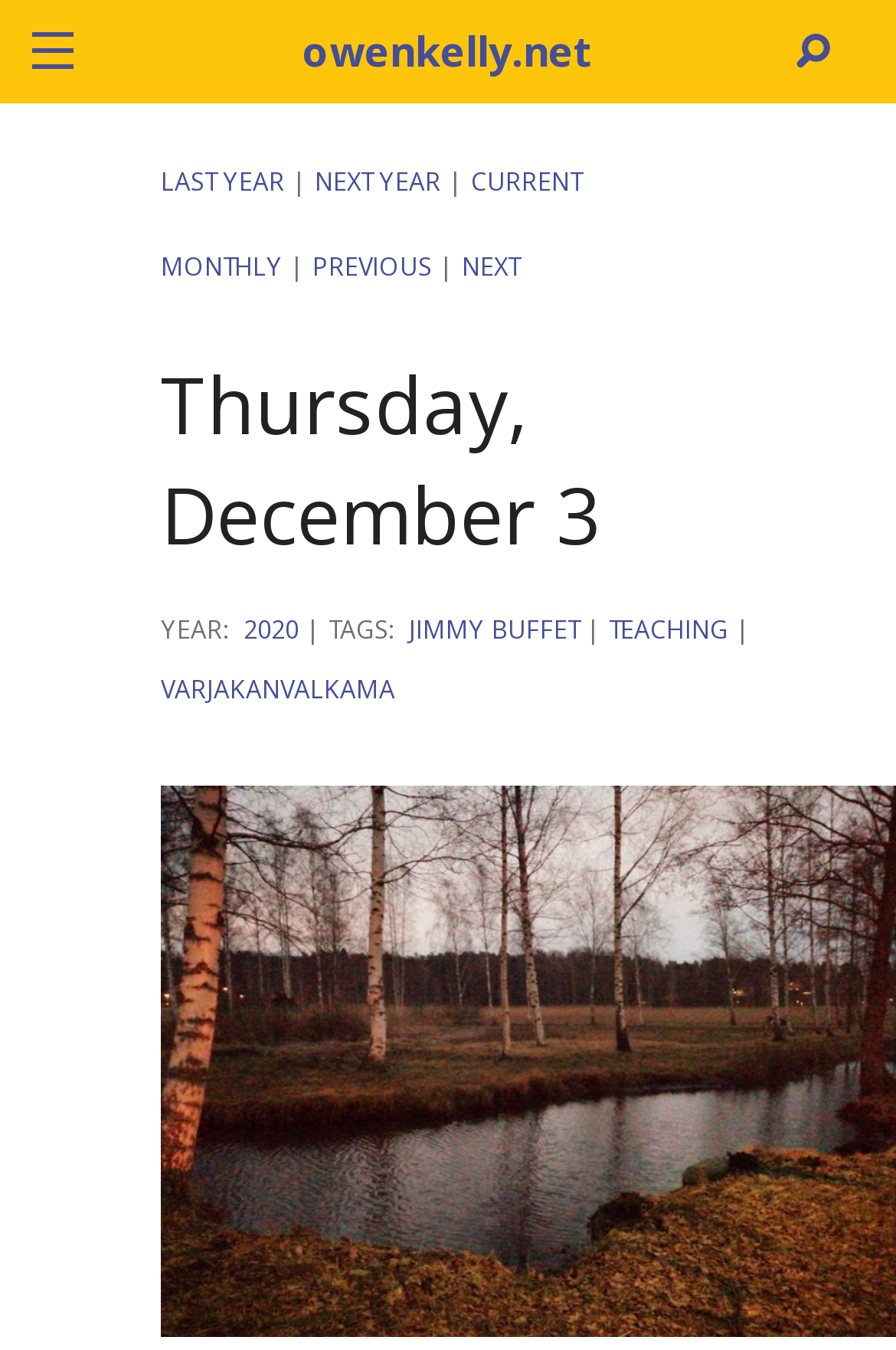Can you specify the bounding box coordinates for the region that should be clicked to fulfill this instruction: "view last year's content".

[0.179, 0.121, 0.318, 0.147]